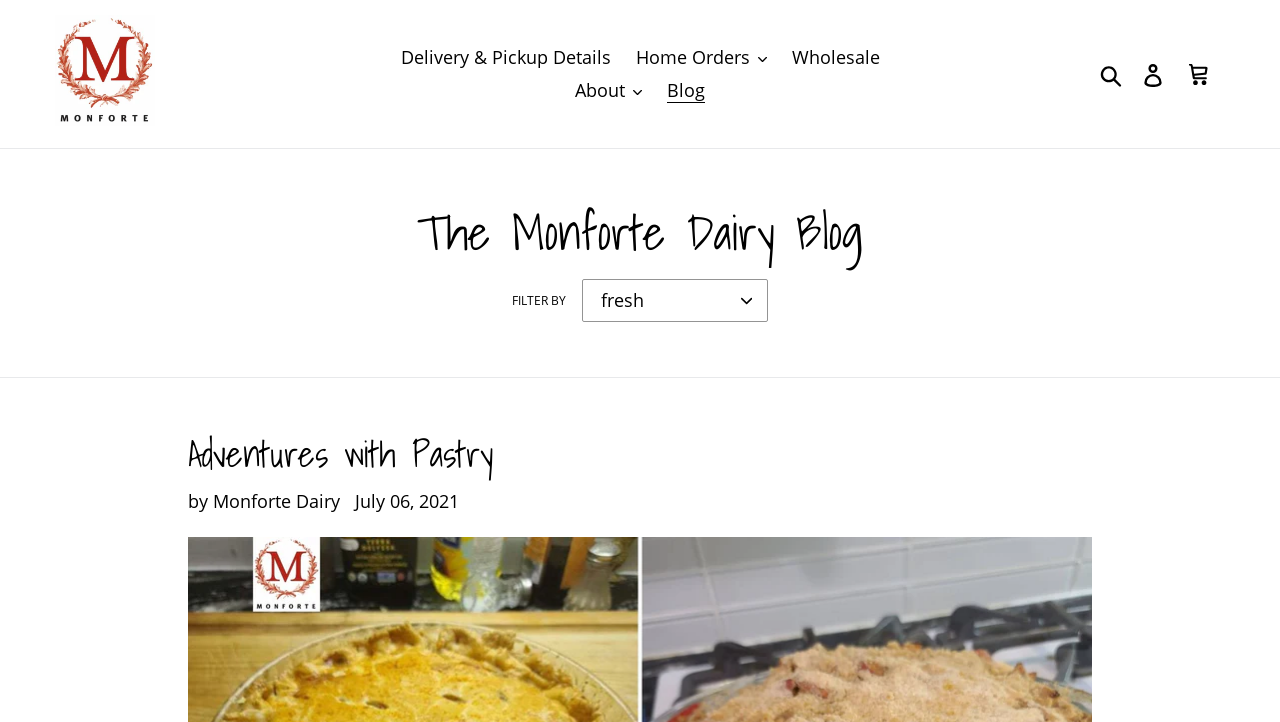Identify the bounding box coordinates of the element that should be clicked to fulfill this task: "log in to account". The coordinates should be provided as four float numbers between 0 and 1, i.e., [left, top, right, bottom].

[0.884, 0.07, 0.92, 0.135]